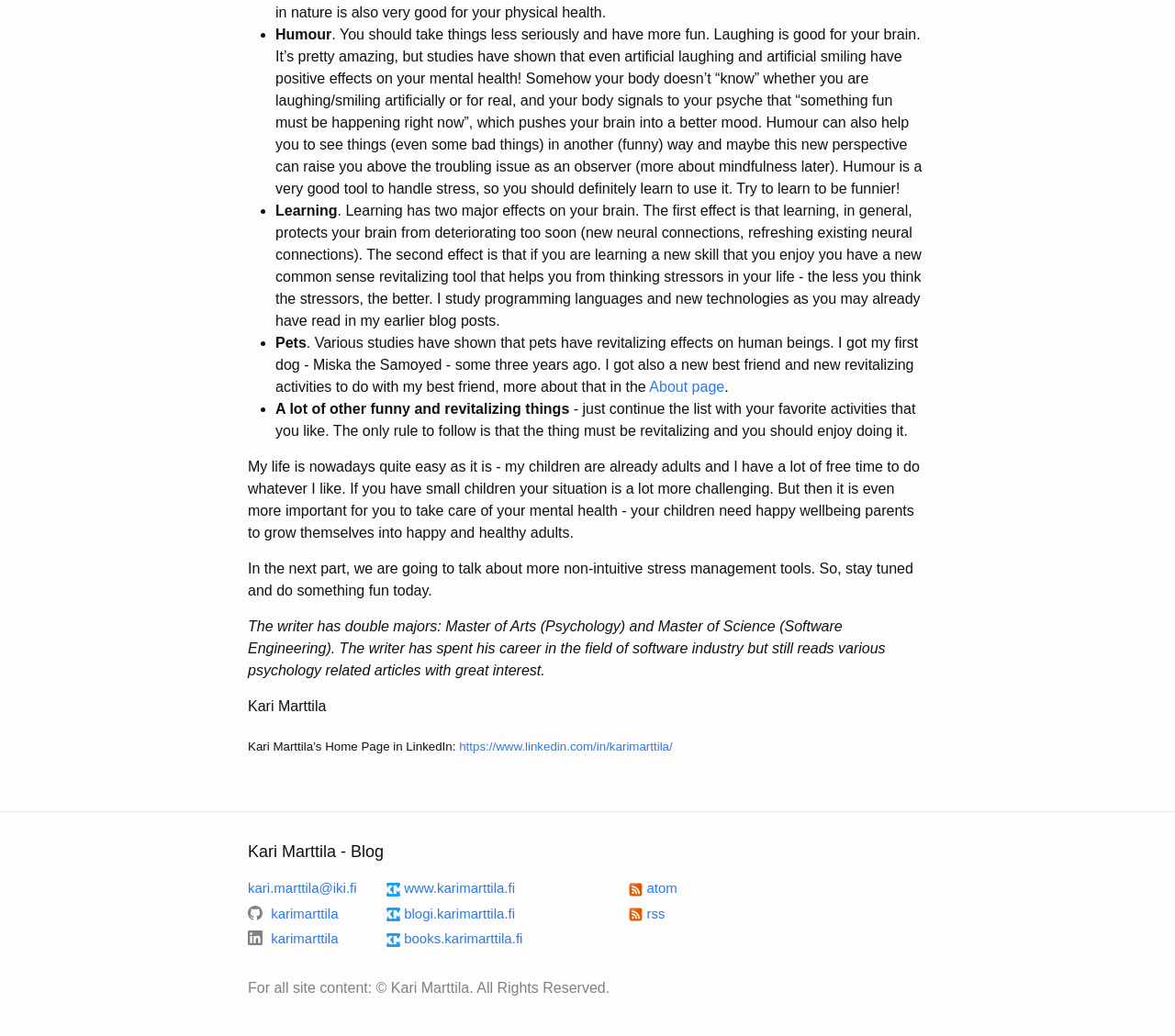Specify the bounding box coordinates of the element's area that should be clicked to execute the given instruction: "Go to the blog page". The coordinates should be four float numbers between 0 and 1, i.e., [left, top, right, bottom].

[0.211, 0.811, 0.789, 0.835]